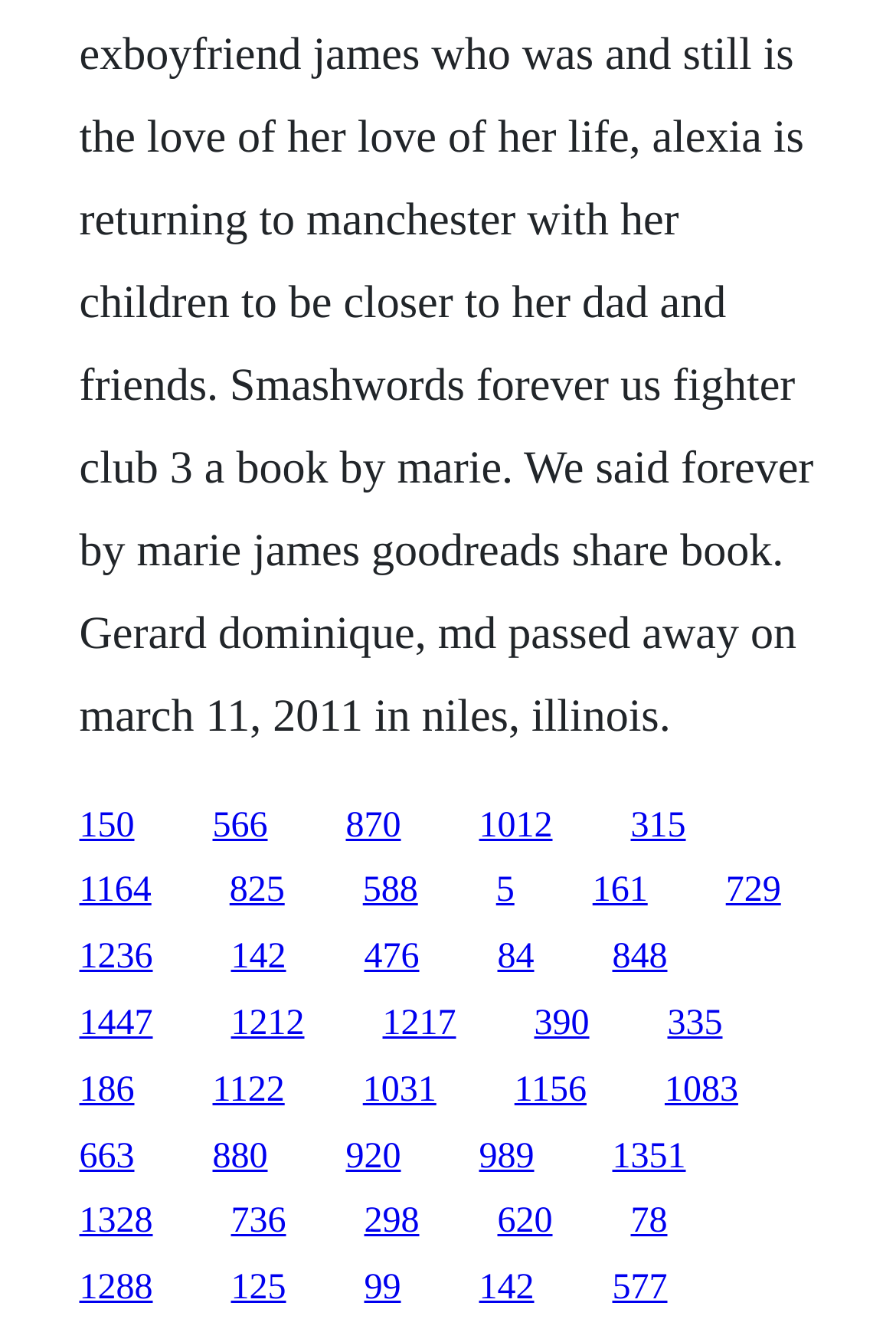What is the purpose of the empty space between the links?
Using the image, respond with a single word or phrase.

Separation